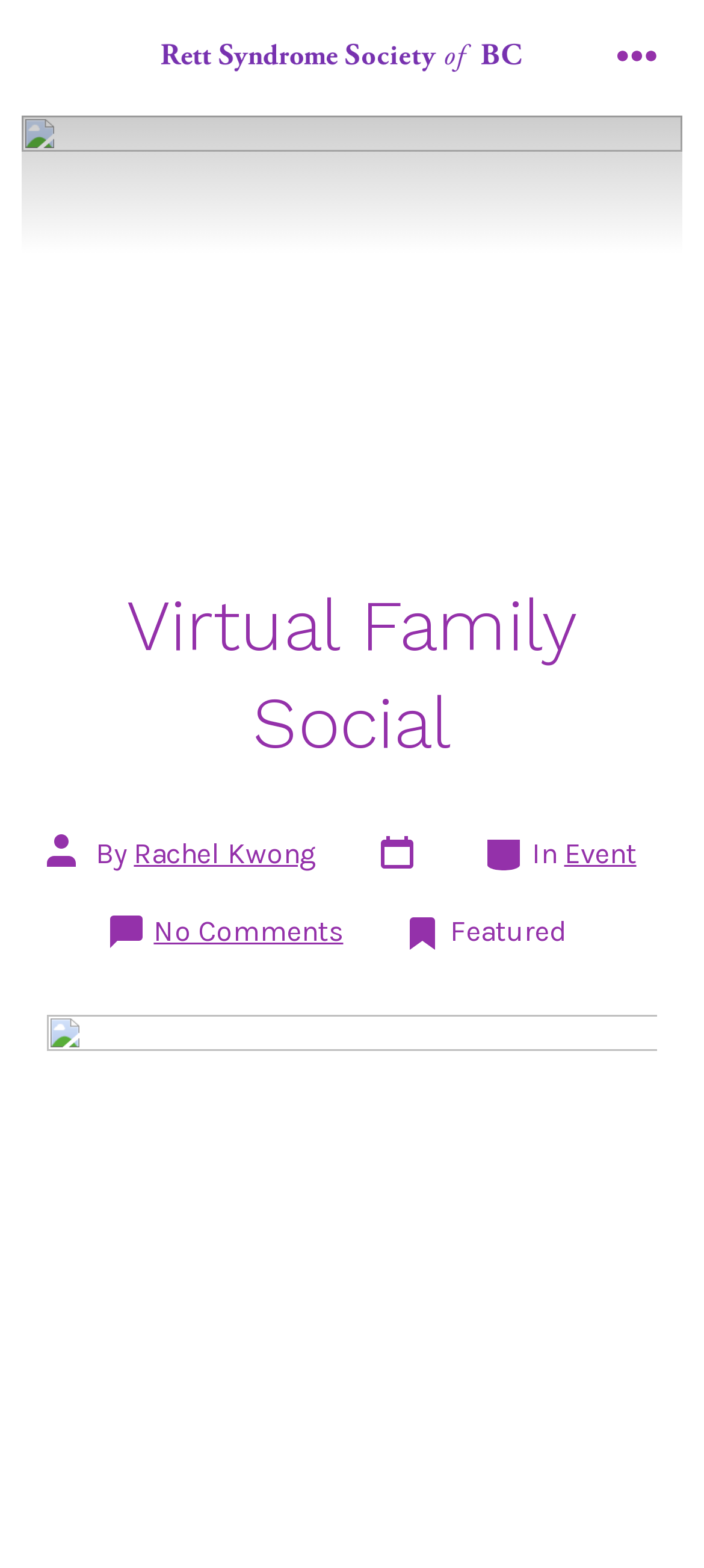Please find the bounding box coordinates (top-left x, top-left y, bottom-right x, bottom-right y) in the screenshot for the UI element described as follows: Post date

[0.534, 0.529, 0.603, 0.56]